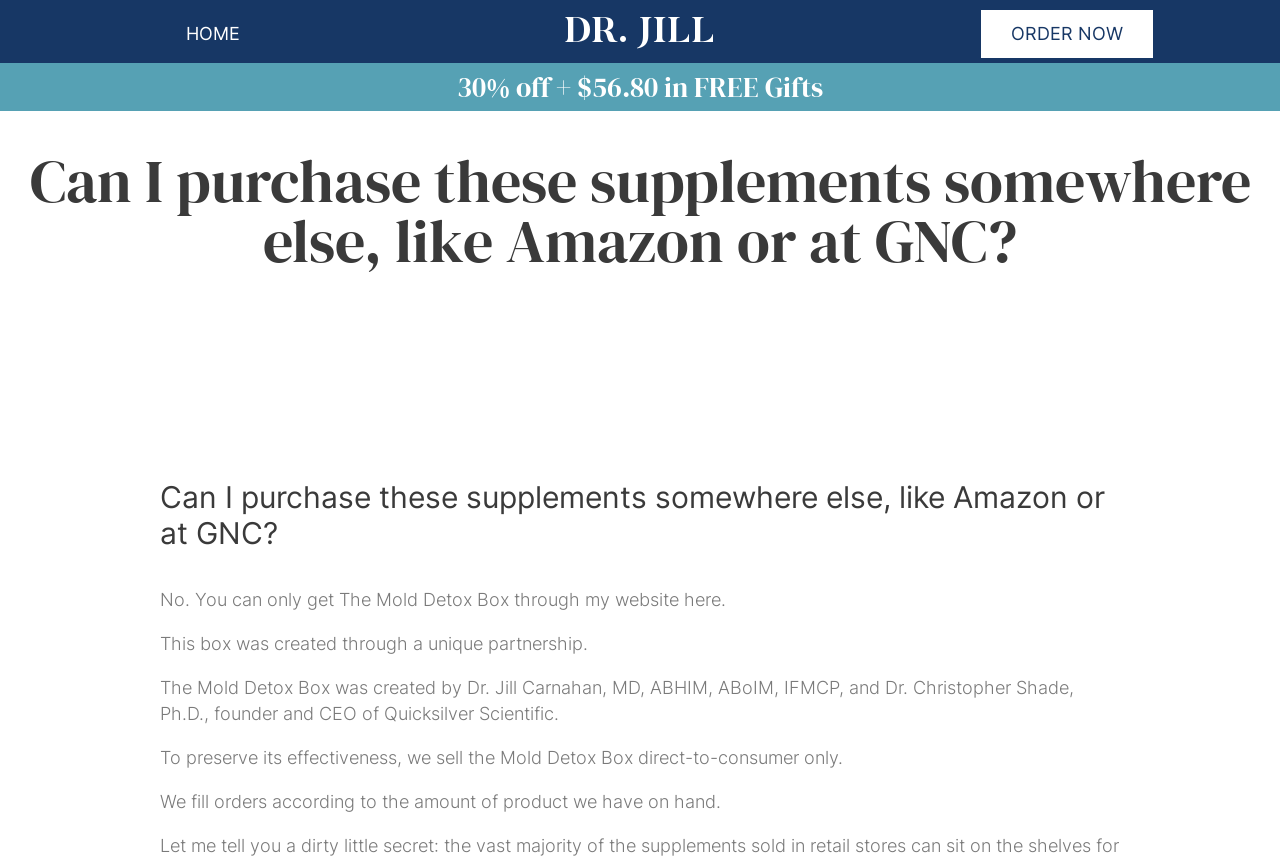Please examine the image and answer the question with a detailed explanation:
Who created the Mold Detox Box?

By reading the text on the webpage, we can find the information about the creators of the Mold Detox Box. The text states 'The Mold Detox Box was created by Dr. Jill Carnahan, MD, ABHIM, ABoIM, IFMCP, and Dr. Christopher Shade, Ph.D., founder and CEO of Quicksilver Scientific.'